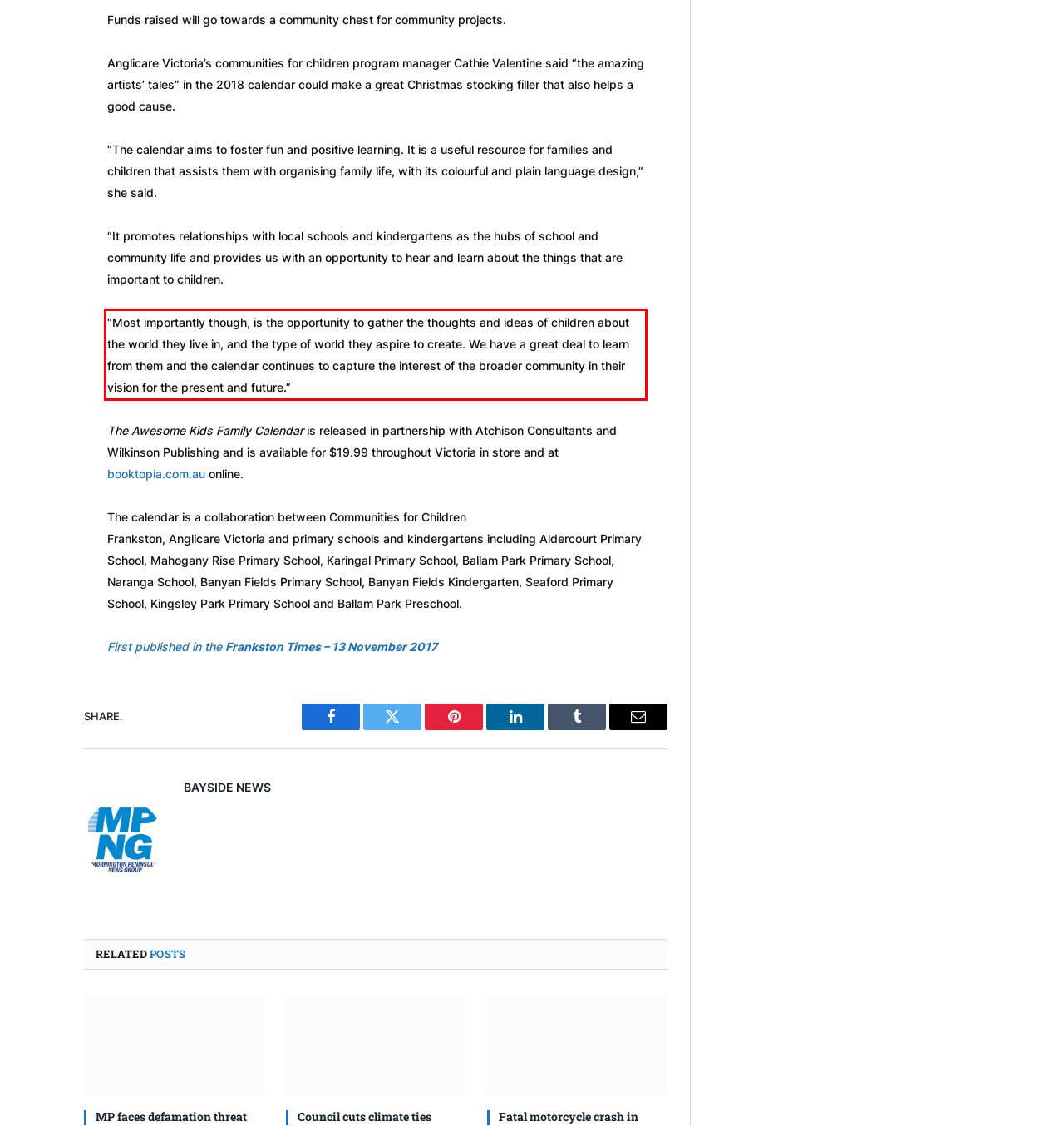From the given screenshot of a webpage, identify the red bounding box and extract the text content within it.

“Most importantly though, is the opportunity to gather the thoughts and ideas of children about the world they live in, and the type of world they aspire to create. We have a great deal to learn from them and the calendar continues to capture the interest of the broader community in their vision for the present and future.”